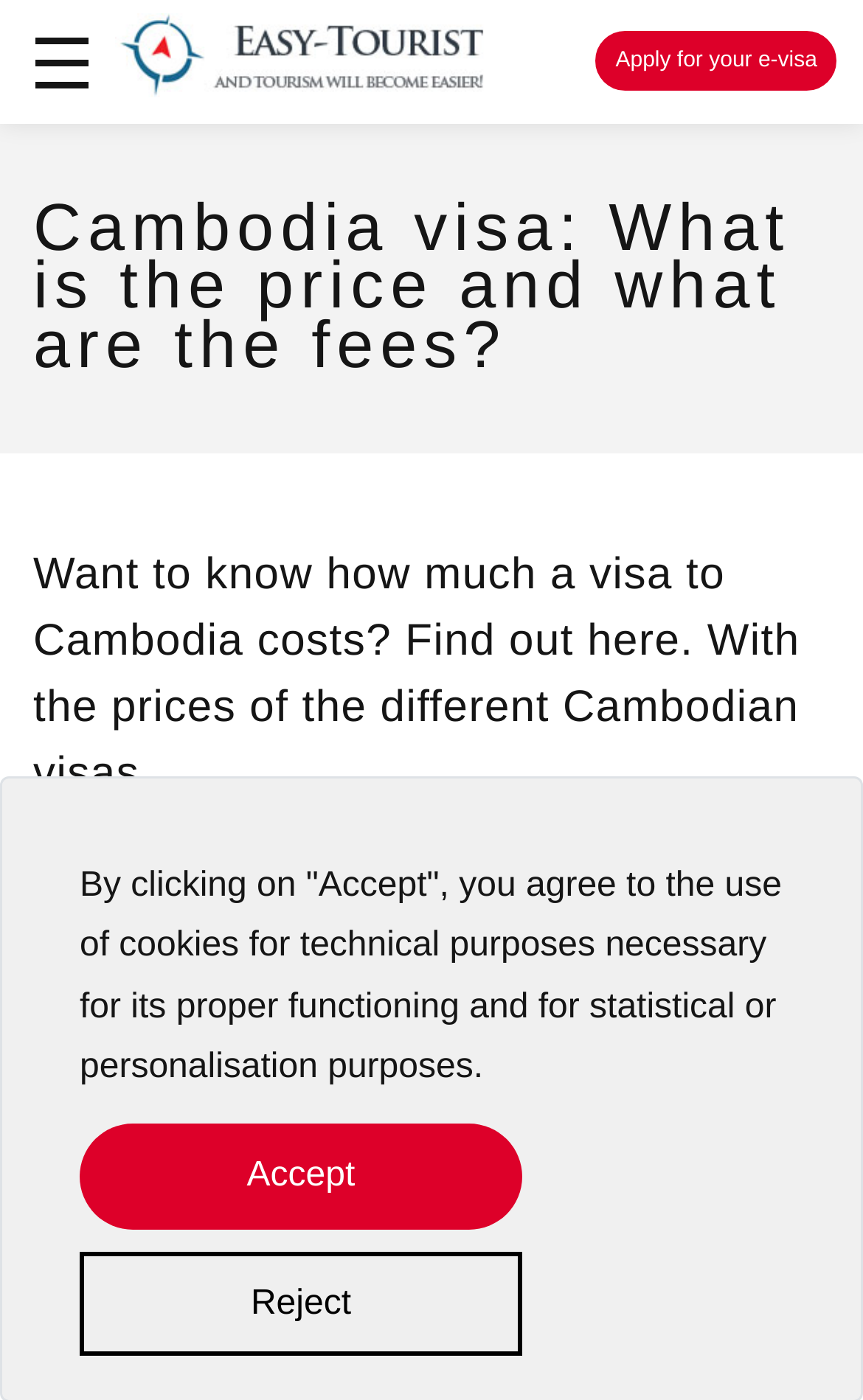Generate the text content of the main heading of the webpage.

Cambodia visa: What is the price and what are the fees?